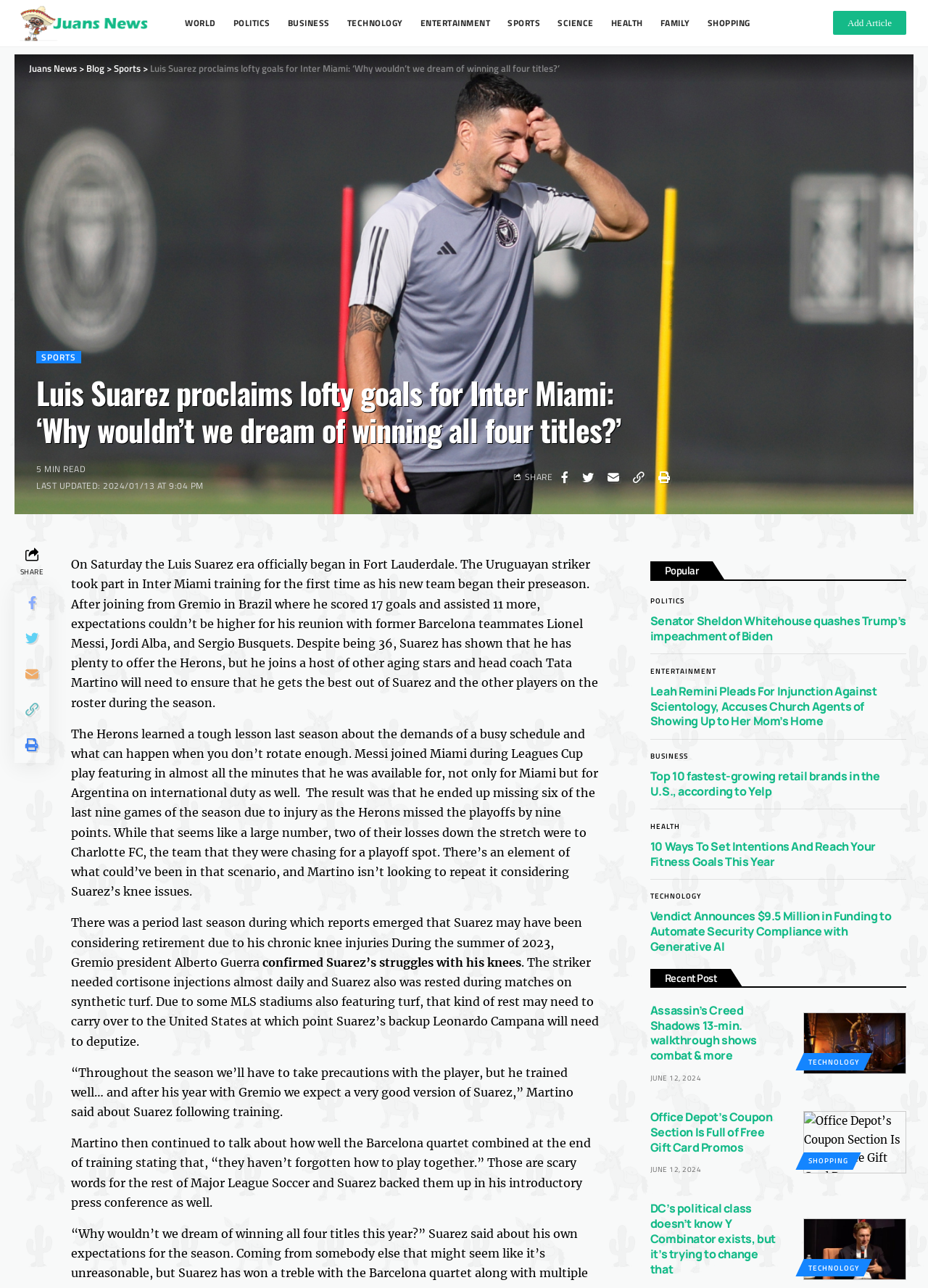What is the name of the Uruguayan striker?
Examine the screenshot and reply with a single word or phrase.

Luis Suarez